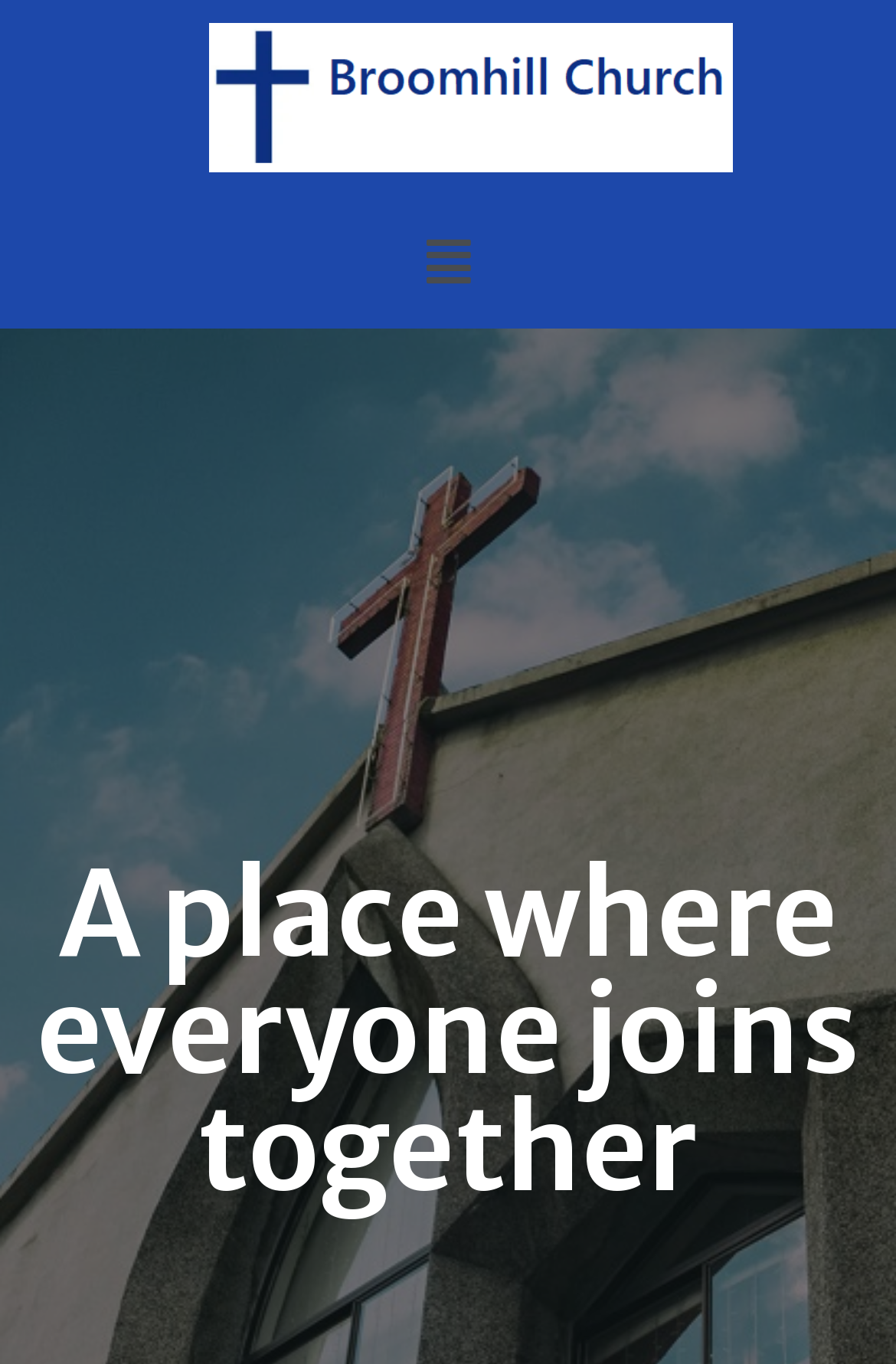Identify the main title of the webpage and generate its text content.

The Dentist and His Supporting Staff